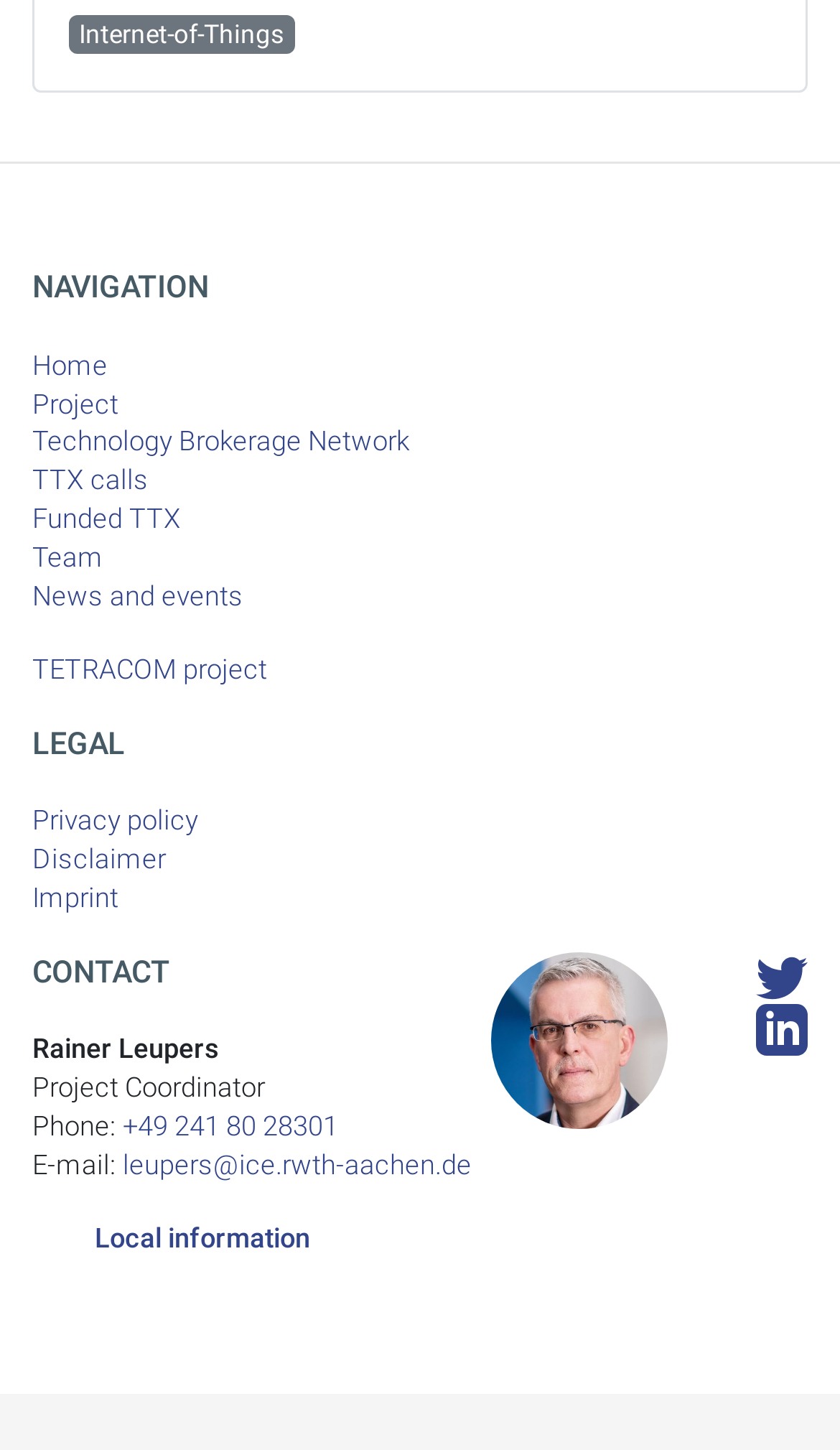What is the name of the project coordinator?
Using the image as a reference, answer the question in detail.

I found the answer by looking at the 'CONTACT' section of the webpage, where I saw a heading 'Rainer Leupers' with a description 'Project Coordinator' below it.